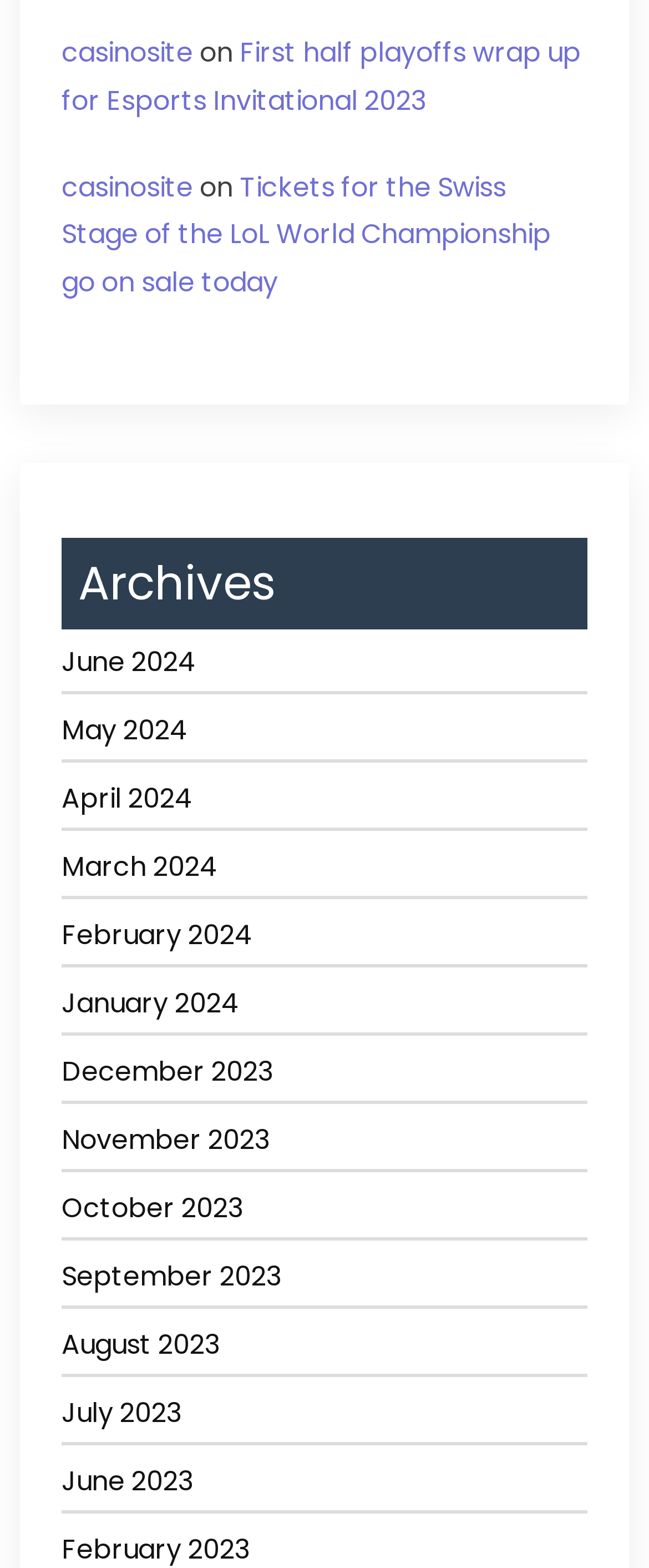Respond concisely with one word or phrase to the following query:
How many links are there in the first footer section?

3